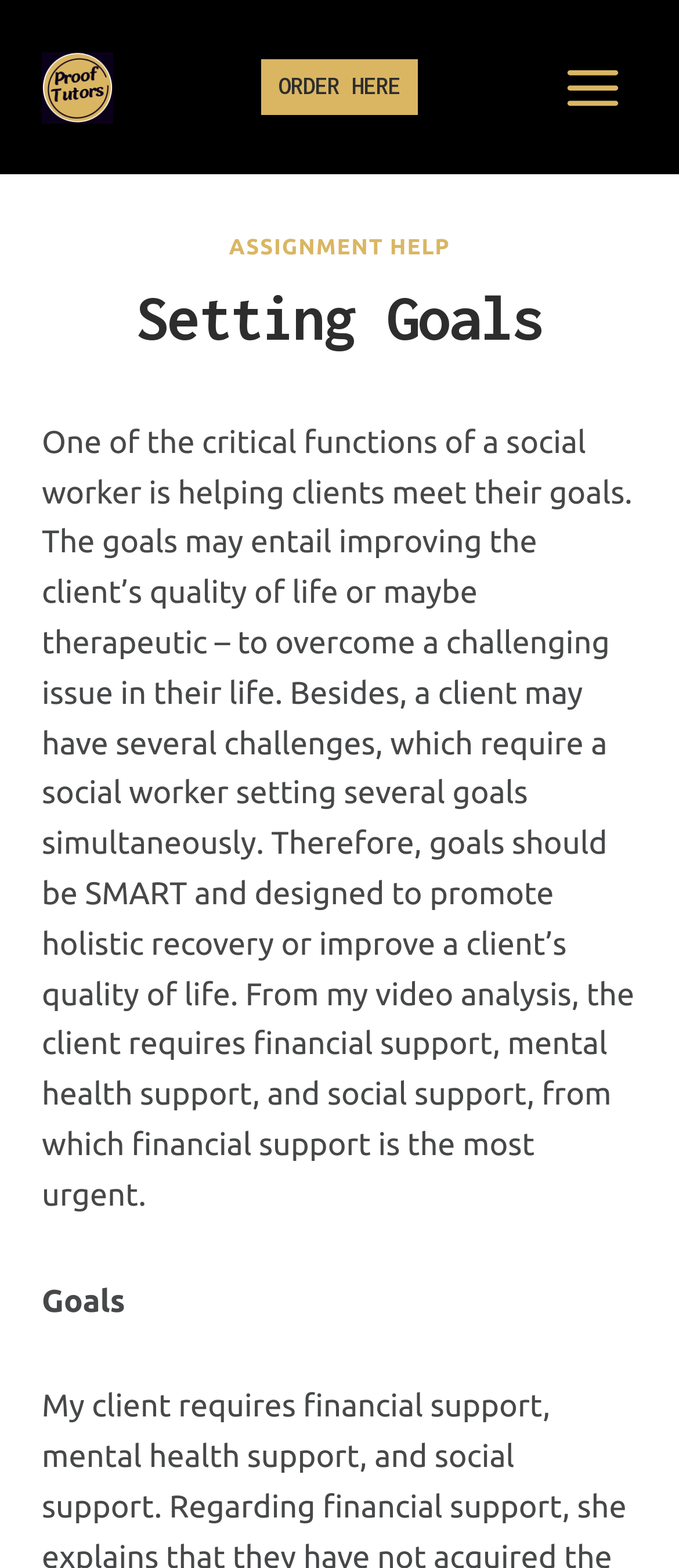For the given element description aria-label="ProofTutors", determine the bounding box coordinates of the UI element. The coordinates should follow the format (top-left x, top-left y, bottom-right x, bottom-right y) and be within the range of 0 to 1.

[0.062, 0.033, 0.167, 0.078]